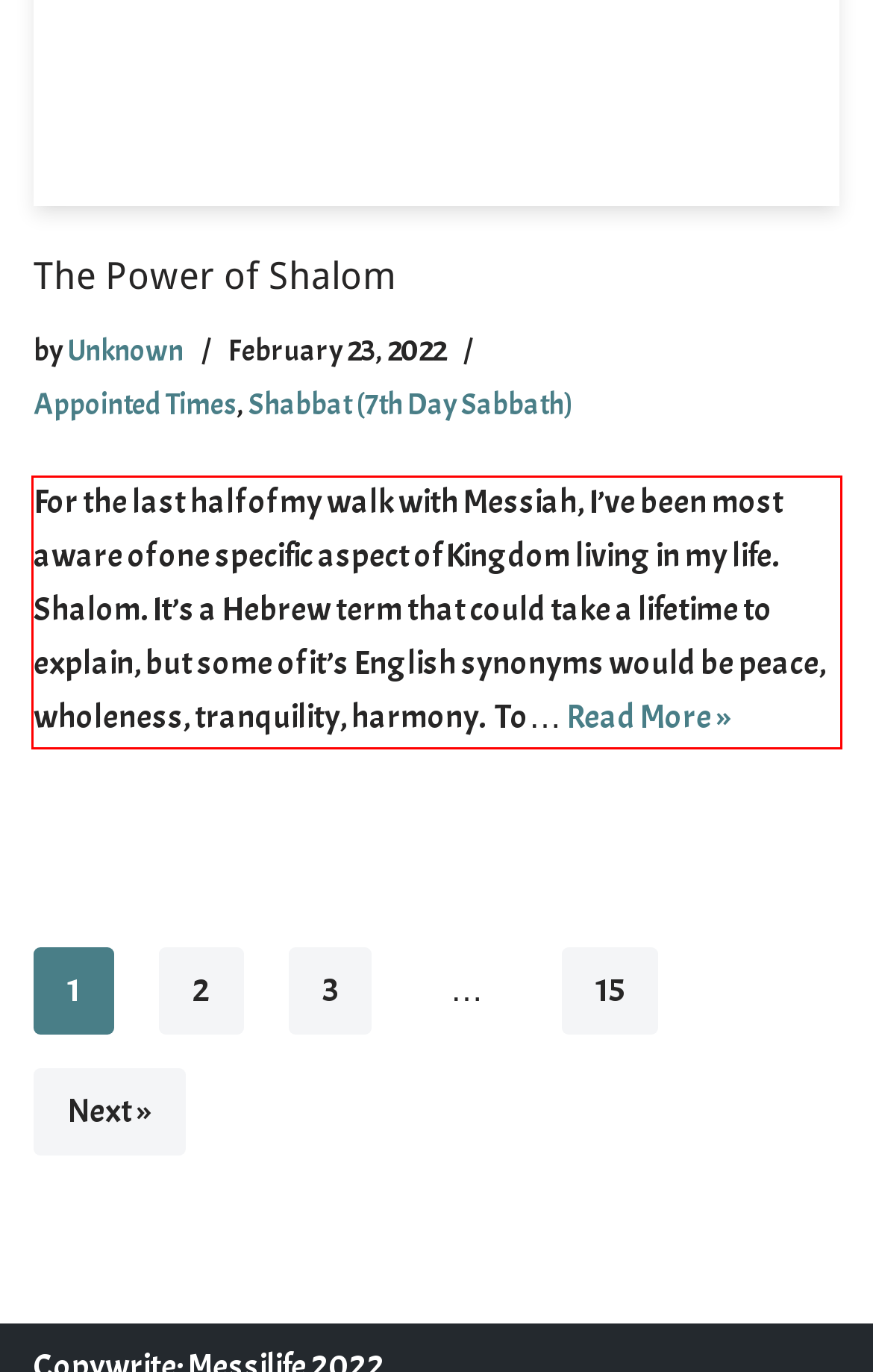Please identify and extract the text from the UI element that is surrounded by a red bounding box in the provided webpage screenshot.

For the last half of my walk with Messiah, I’ve been most aware of one specific aspect of Kingdom living in my life. Shalom. It’s a Hebrew term that could take a lifetime to explain, but some of it’s English synonyms would be peace, wholeness, tranquility, harmony. To… Read More » The Power of Shalom